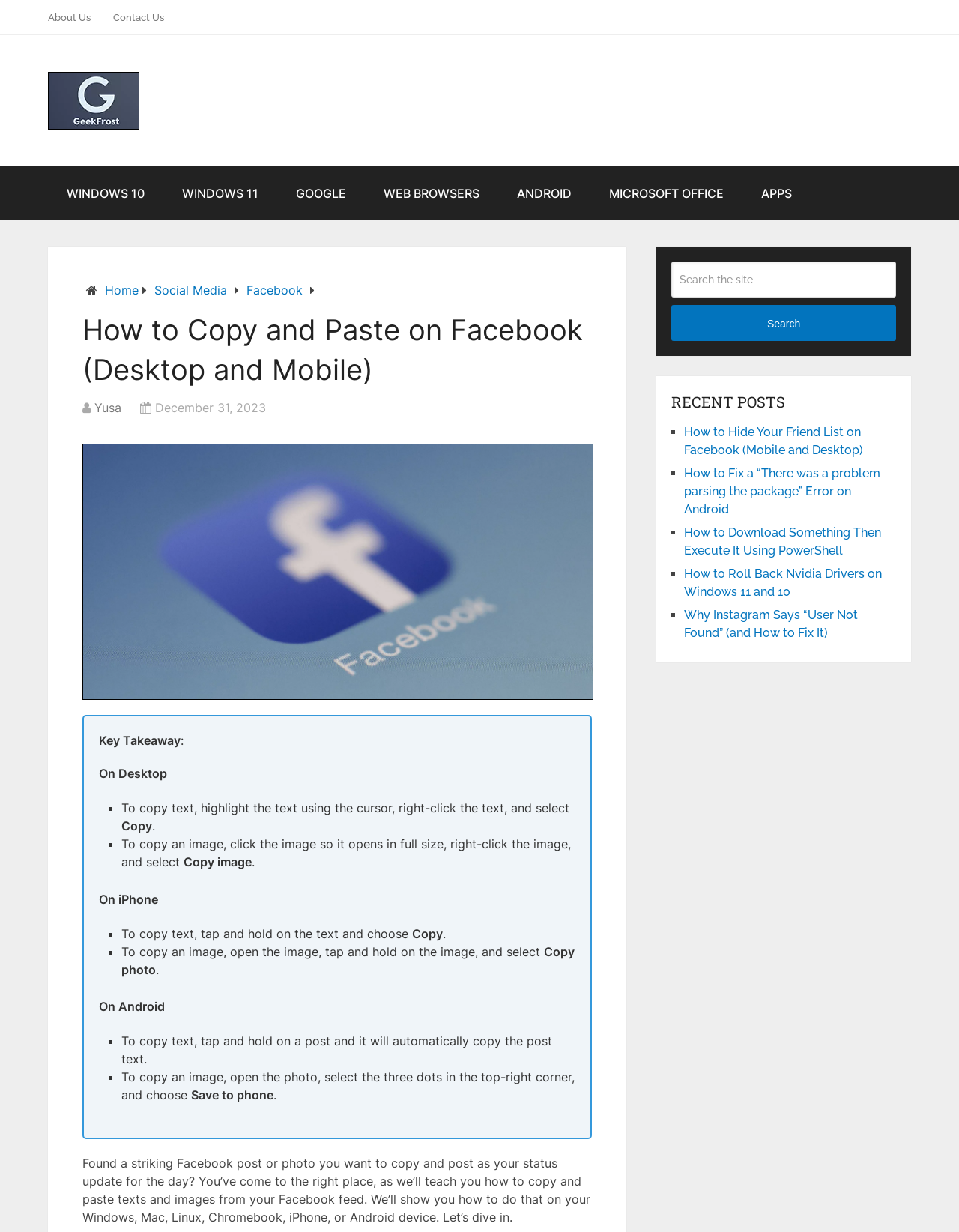Please find the bounding box coordinates of the clickable region needed to complete the following instruction: "Click the 'Contact Us' link". The bounding box coordinates must consist of four float numbers between 0 and 1, i.e., [left, top, right, bottom].

[0.106, 0.0, 0.183, 0.028]